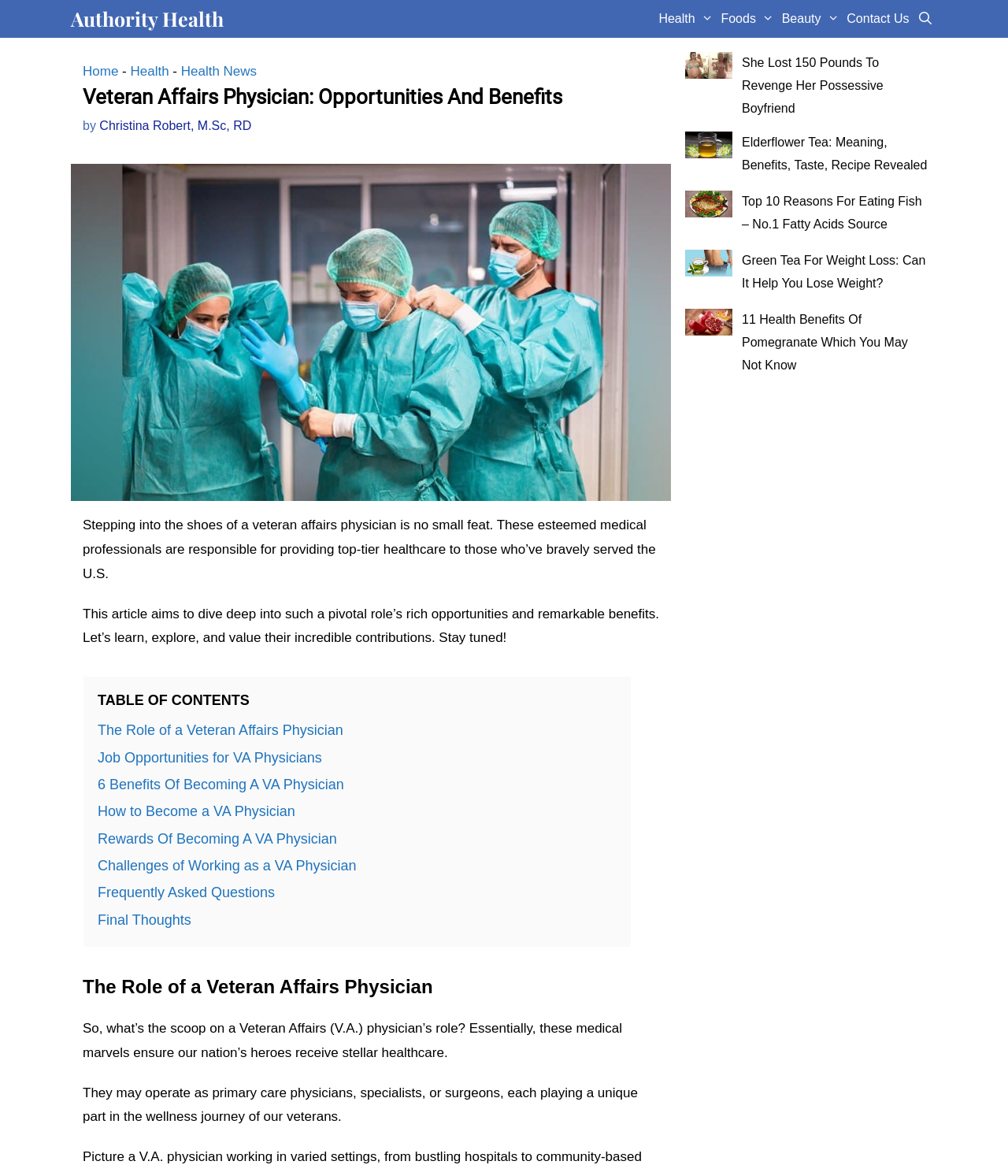Summarize the webpage with a detailed and informative caption.

This webpage is about the opportunities and benefits of being a Veteran Affairs Physician. At the top, there is a navigation bar with several links, including "Authority Health", "Health", "Foods", "Beauty", "Contact Us", and "Open Search Bar". Below the navigation bar, there is a header section with a breadcrumbs navigation, a heading that reads "Veteran Affairs Physician: Opportunities And Benefits", and an image related to Veteran Affairs Physicians.

The main content of the webpage is divided into sections. The first section introduces the role of a Veteran Affairs Physician, with a brief description of their responsibilities and a call to action to learn more. This section is followed by a table of contents with links to different sections of the article, including "The Role of a Veteran Affairs Physician", "Job Opportunities for VA Physicians", "6 Benefits Of Becoming A VA Physician", and more.

The article then dives deeper into the role of a Veteran Affairs Physician, describing their responsibilities and the different areas they can work in. The text is accompanied by headings and subheadings that break up the content into manageable sections.

On the right-hand side of the webpage, there are several complementary sections with links to other articles, including "She Lost 150 Pounds To Revenge Her Possessive Boyfriend", "Elderflower Tea: Meaning, Benefits, Taste, Recipe Revealed", and "Top 10 Reasons For Eating Fish – No.1 Fatty Acids Source". Each of these sections includes an image and a brief description of the article.